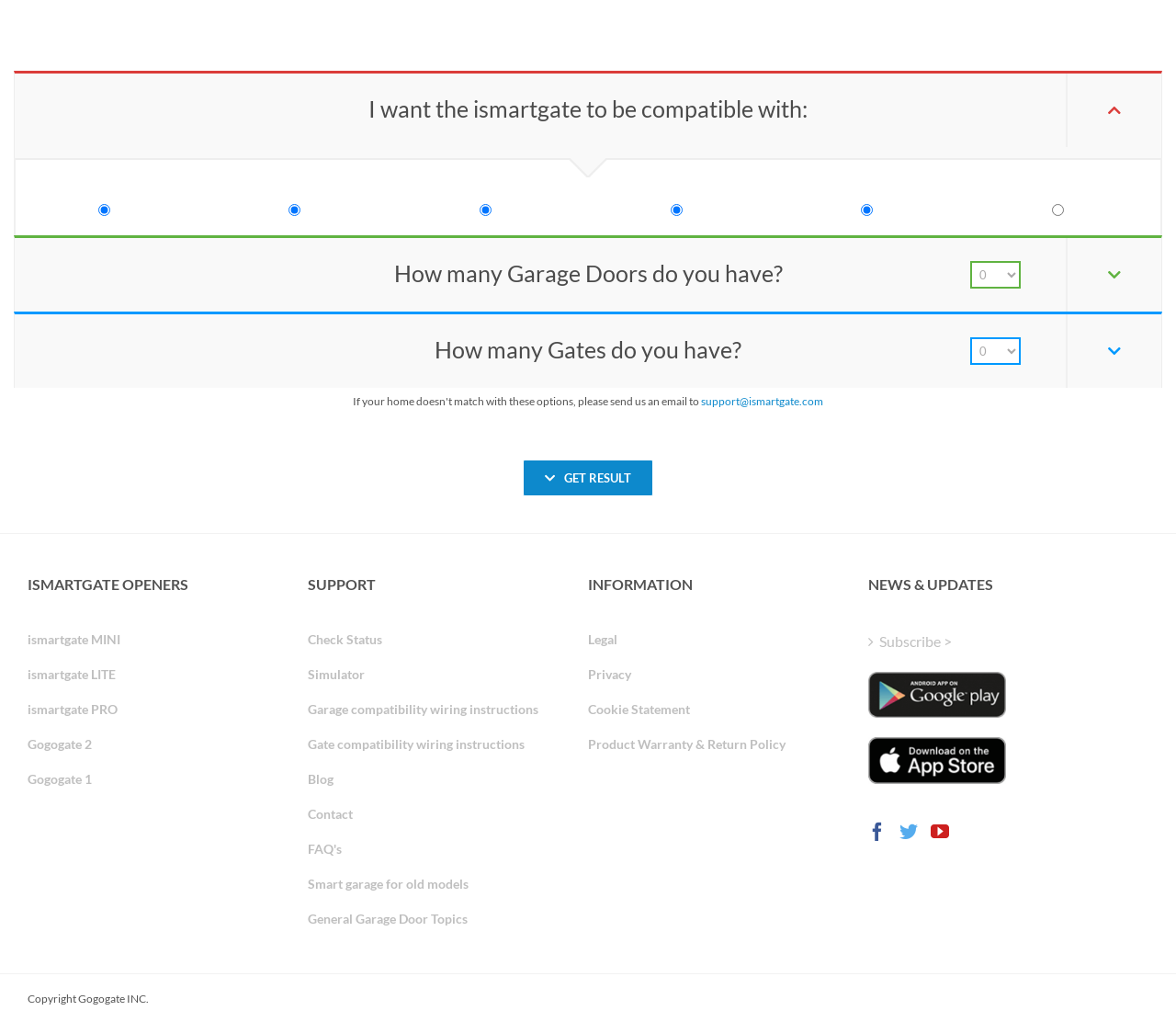What is the email address to contact for support?
Please give a detailed answer to the question using the information shown in the image.

The email address to contact for support can be found in the heading that says 'If your home doesn't match with these options, please send us an email to support@ismartgate.com'. This suggests that the email address to contact for support is support@ismartgate.com.